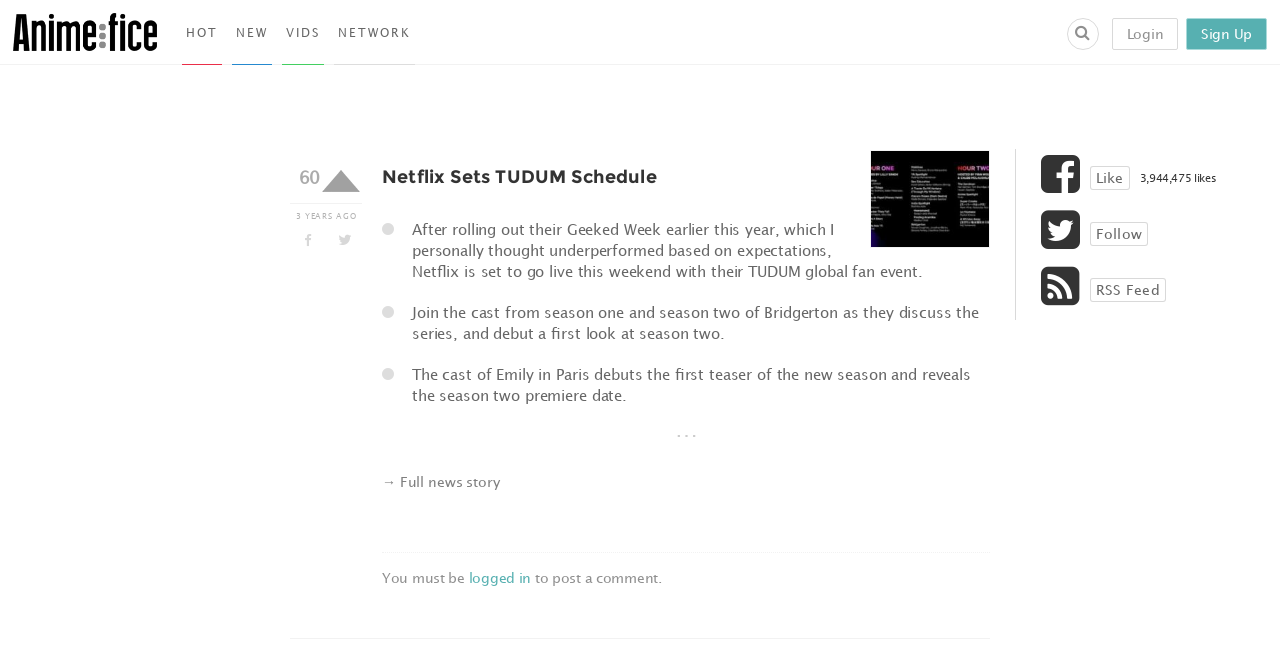Please pinpoint the bounding box coordinates for the region I should click to adhere to this instruction: "Like the post".

[0.851, 0.247, 0.883, 0.283]